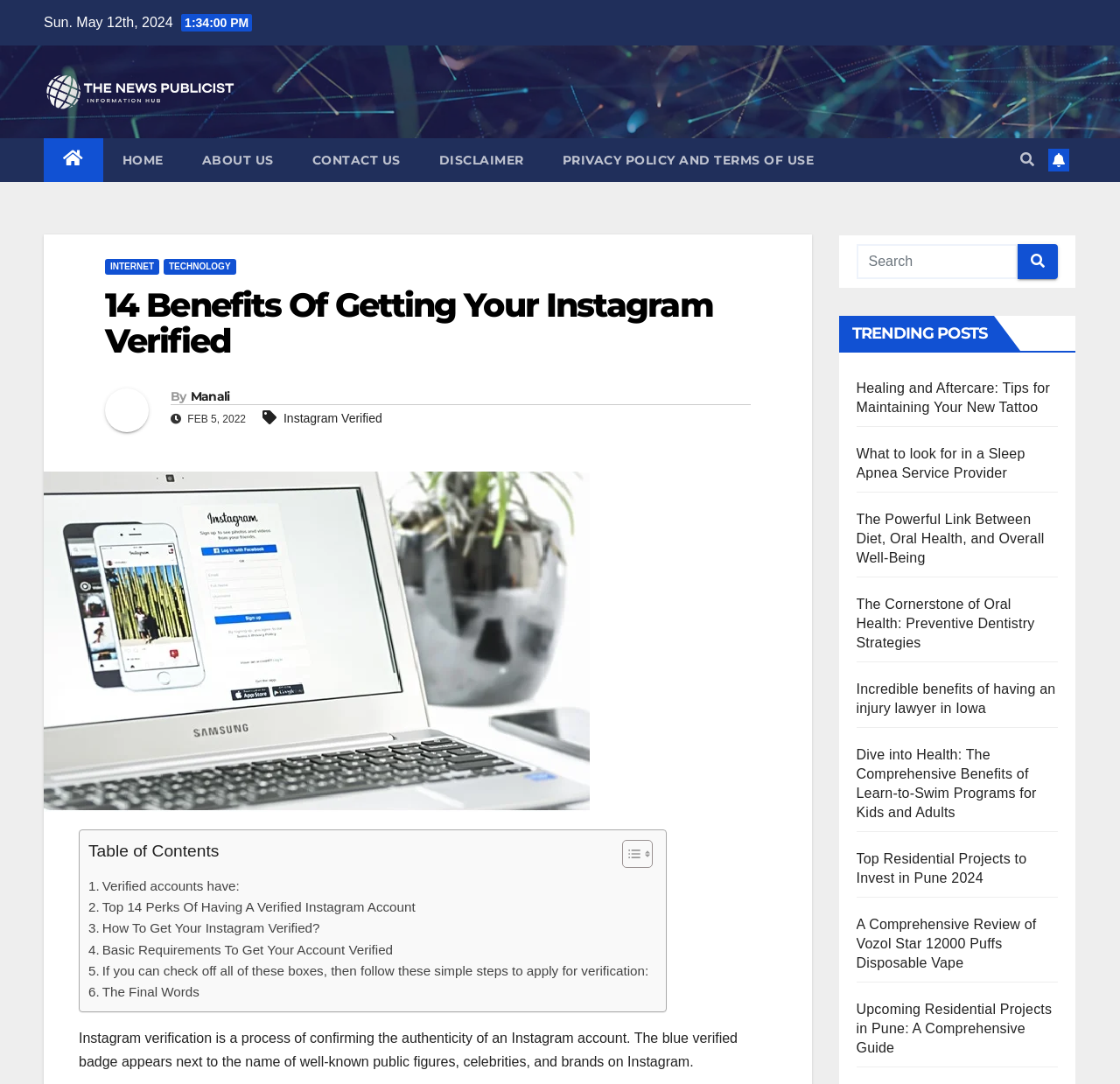Please identify the bounding box coordinates of the element's region that should be clicked to execute the following instruction: "Click on the 'HOME' link". The bounding box coordinates must be four float numbers between 0 and 1, i.e., [left, top, right, bottom].

[0.092, 0.127, 0.163, 0.168]